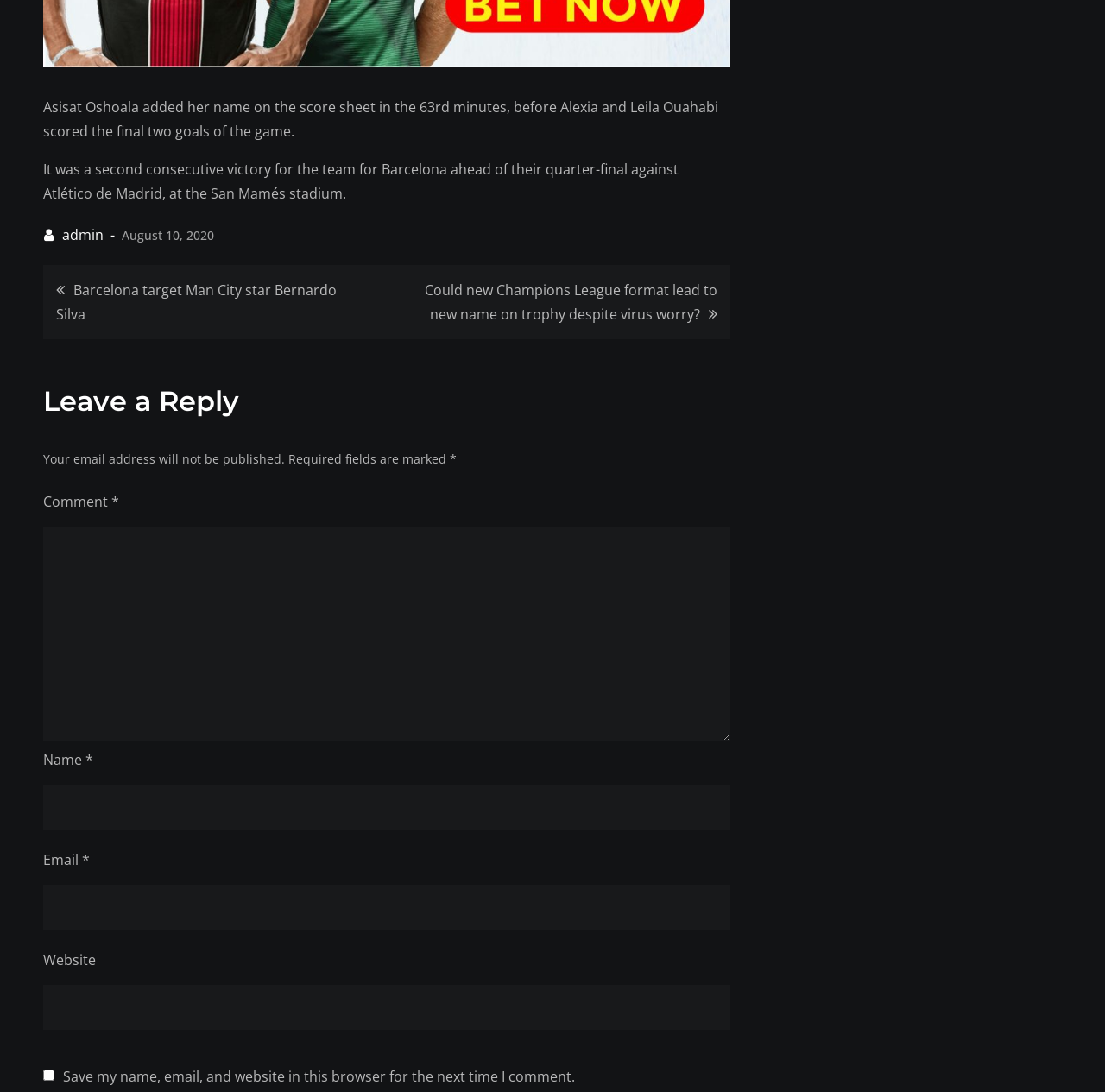Pinpoint the bounding box coordinates of the clickable element to carry out the following instruction: "Enter your name."

[0.039, 0.718, 0.661, 0.759]